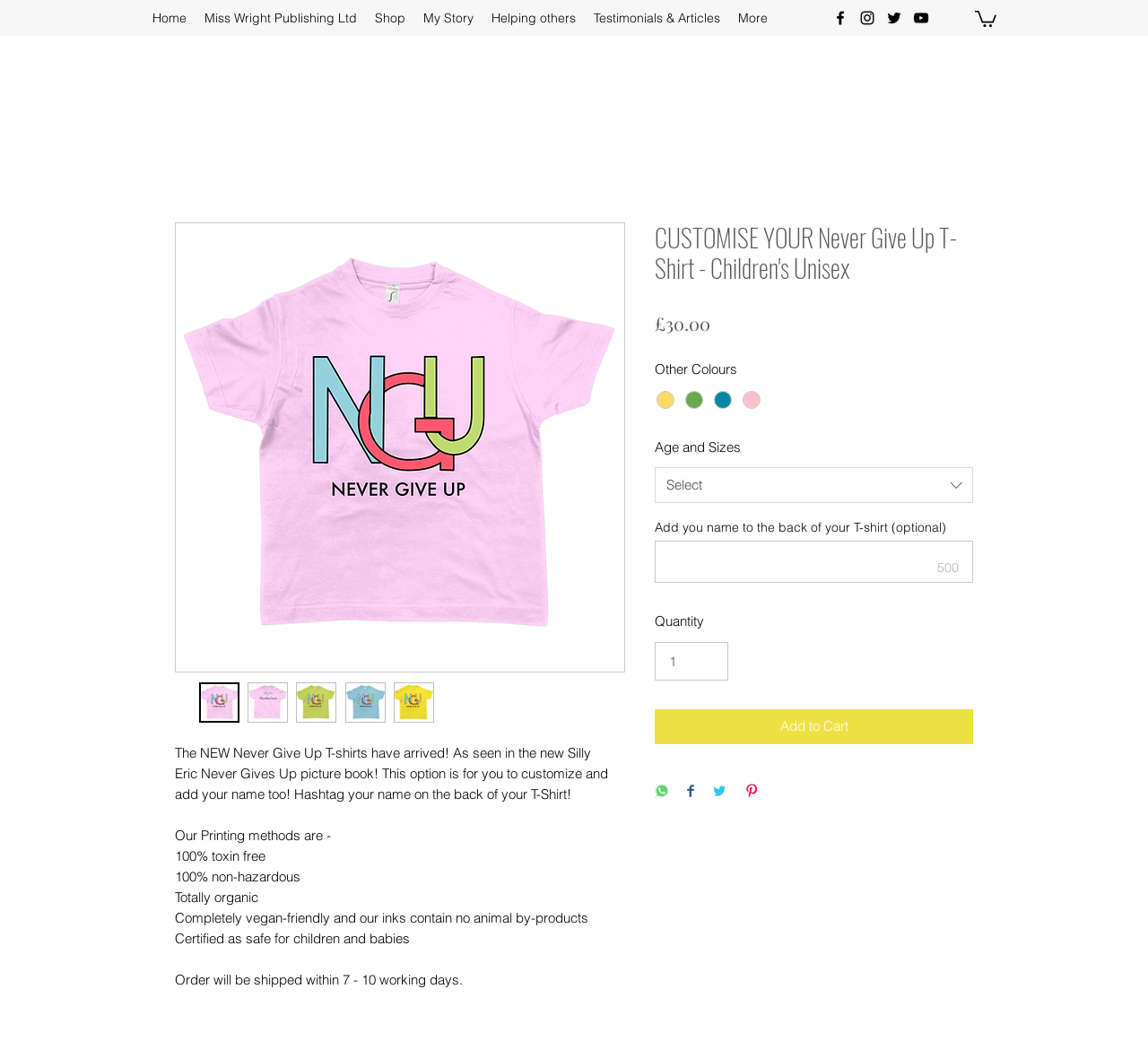Indicate the bounding box coordinates of the element that must be clicked to execute the instruction: "Add the T-shirt to the cart". The coordinates should be given as four float numbers between 0 and 1, i.e., [left, top, right, bottom].

[0.57, 0.681, 0.848, 0.715]